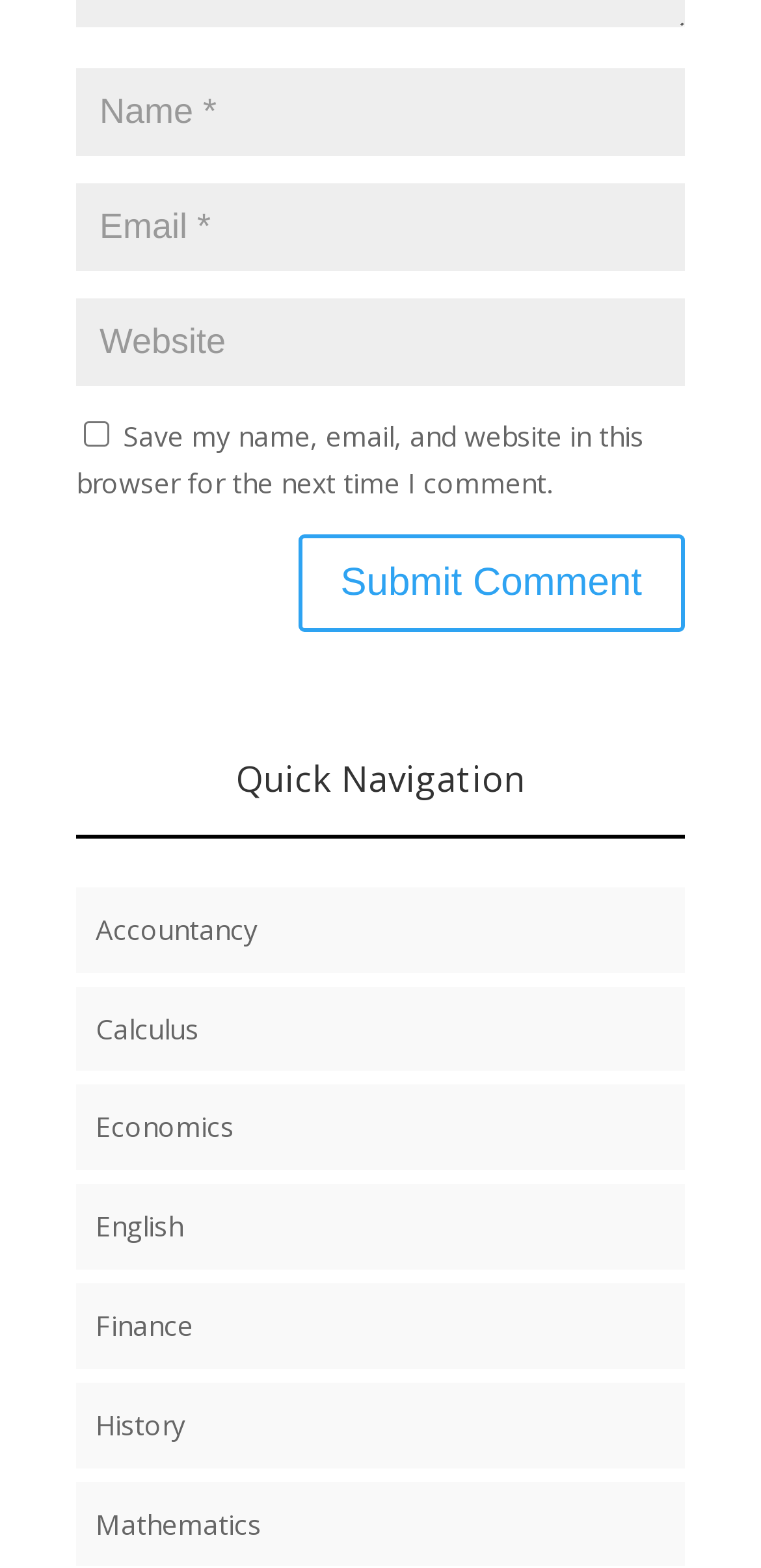Answer succinctly with a single word or phrase:
What is the text of the button below the textboxes?

Submit Comment